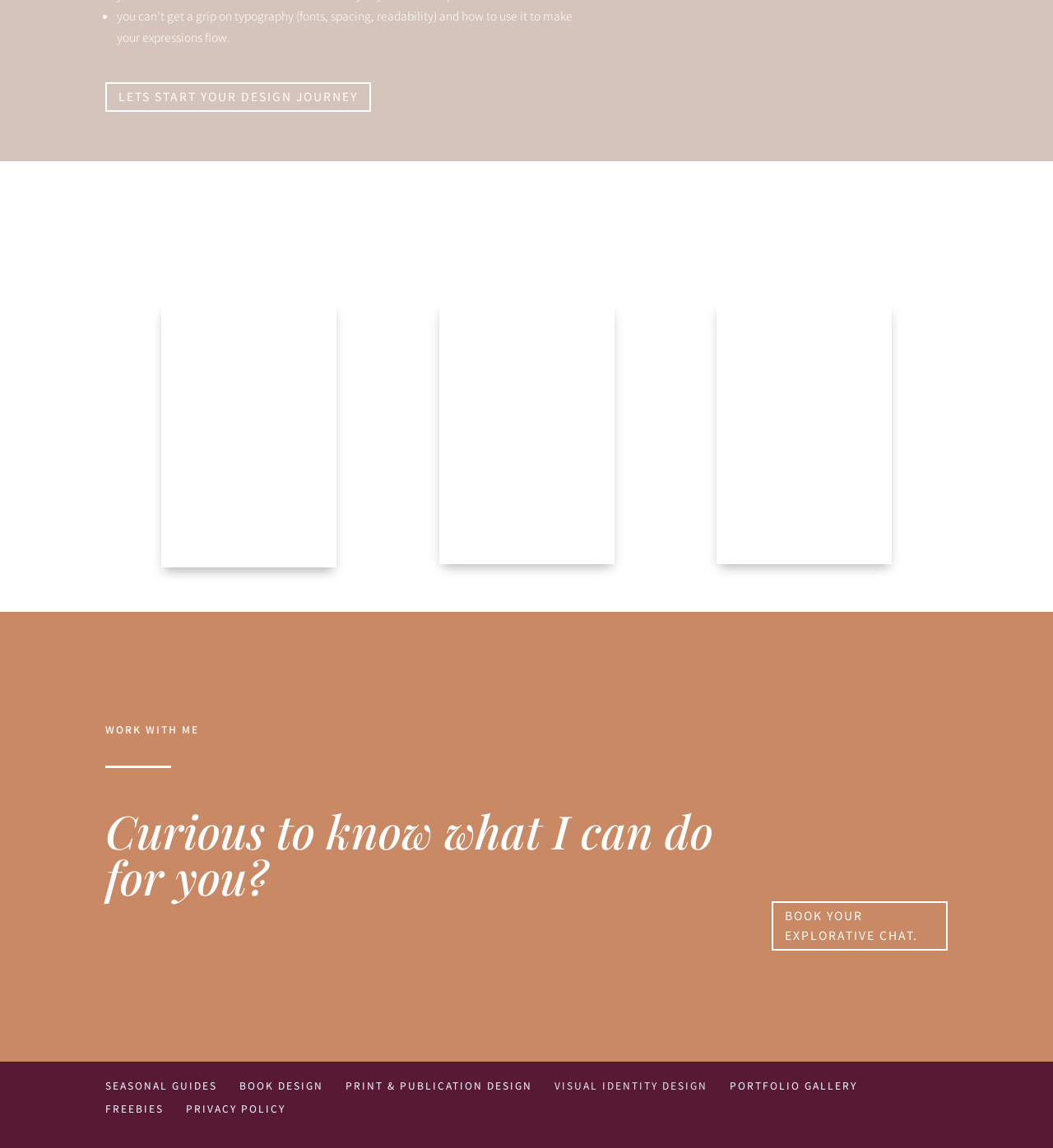Kindly provide the bounding box coordinates of the section you need to click on to fulfill the given instruction: "Explore colours and patterns".

[0.606, 0.028, 0.9, 0.043]